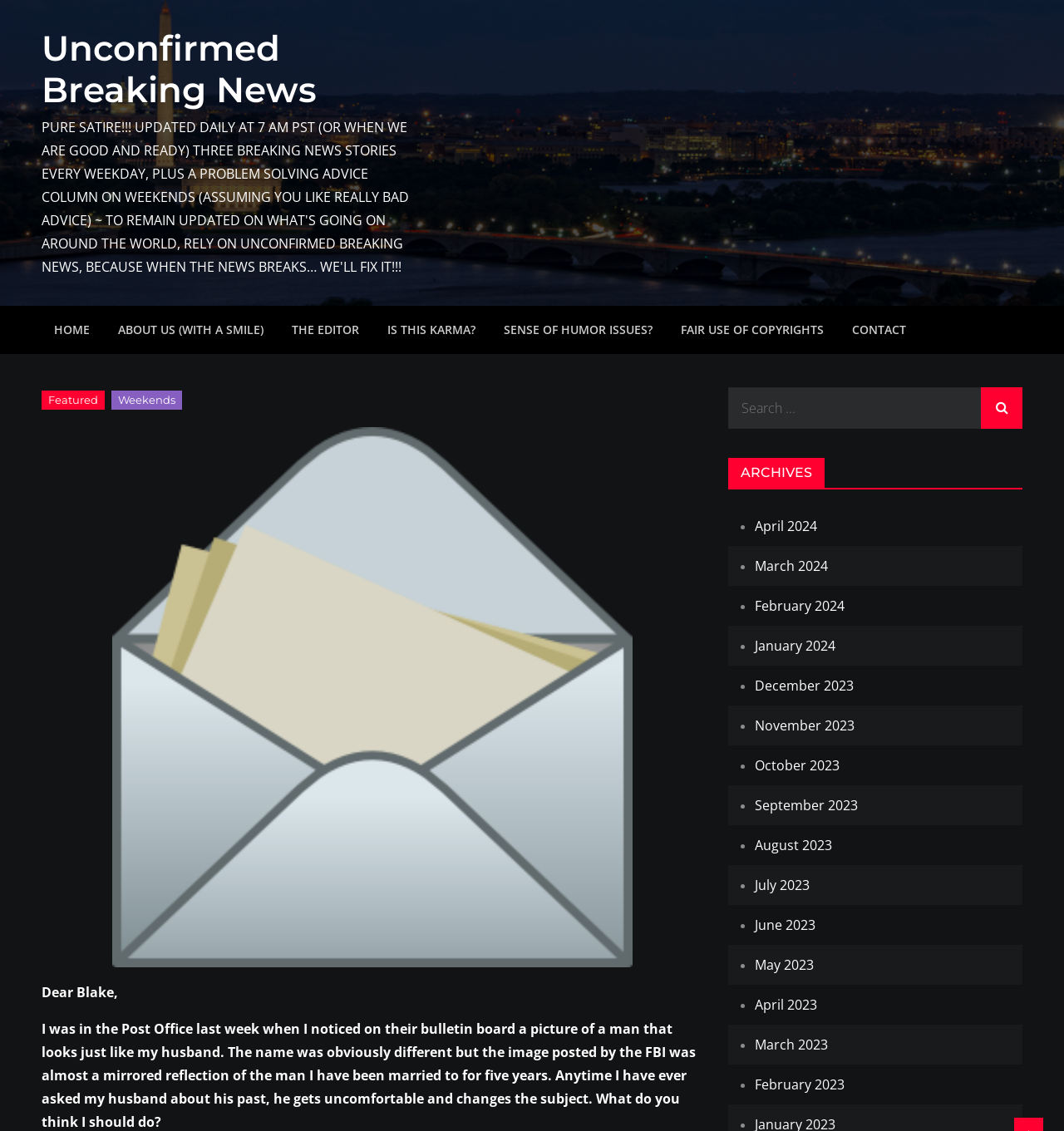Find the bounding box coordinates for the area you need to click to carry out the instruction: "Search for something". The coordinates should be four float numbers between 0 and 1, indicated as [left, top, right, bottom].

[0.684, 0.342, 0.961, 0.379]